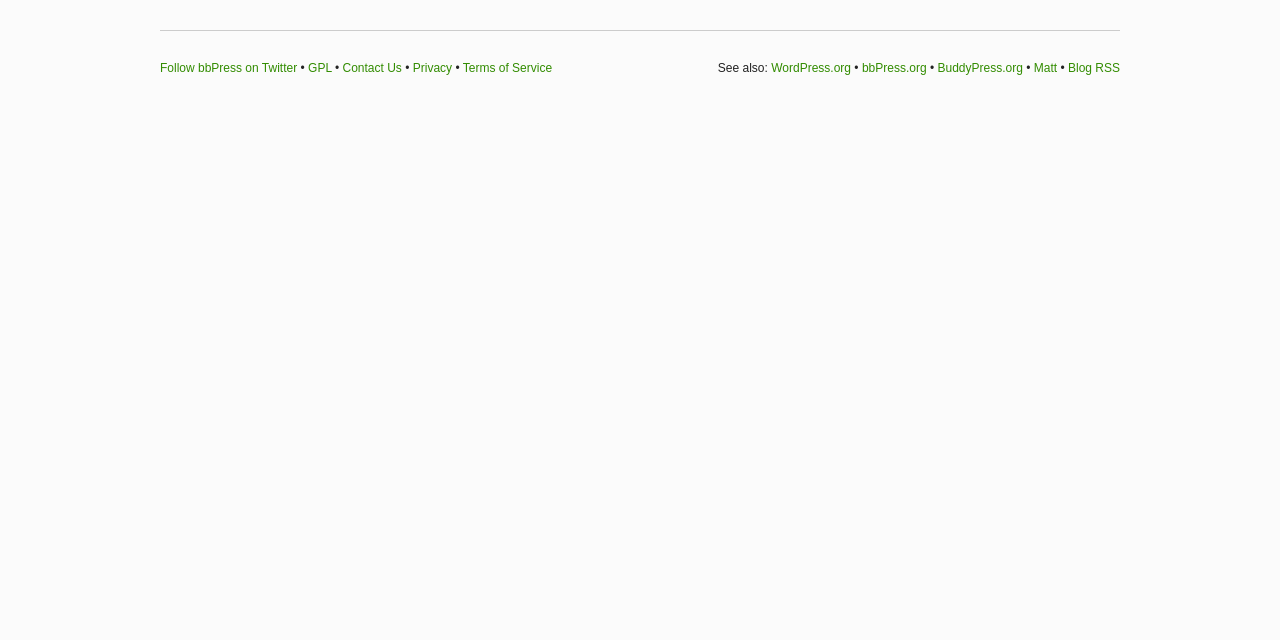Calculate the bounding box coordinates for the UI element based on the following description: "Terms of Service". Ensure the coordinates are four float numbers between 0 and 1, i.e., [left, top, right, bottom].

[0.362, 0.095, 0.431, 0.117]